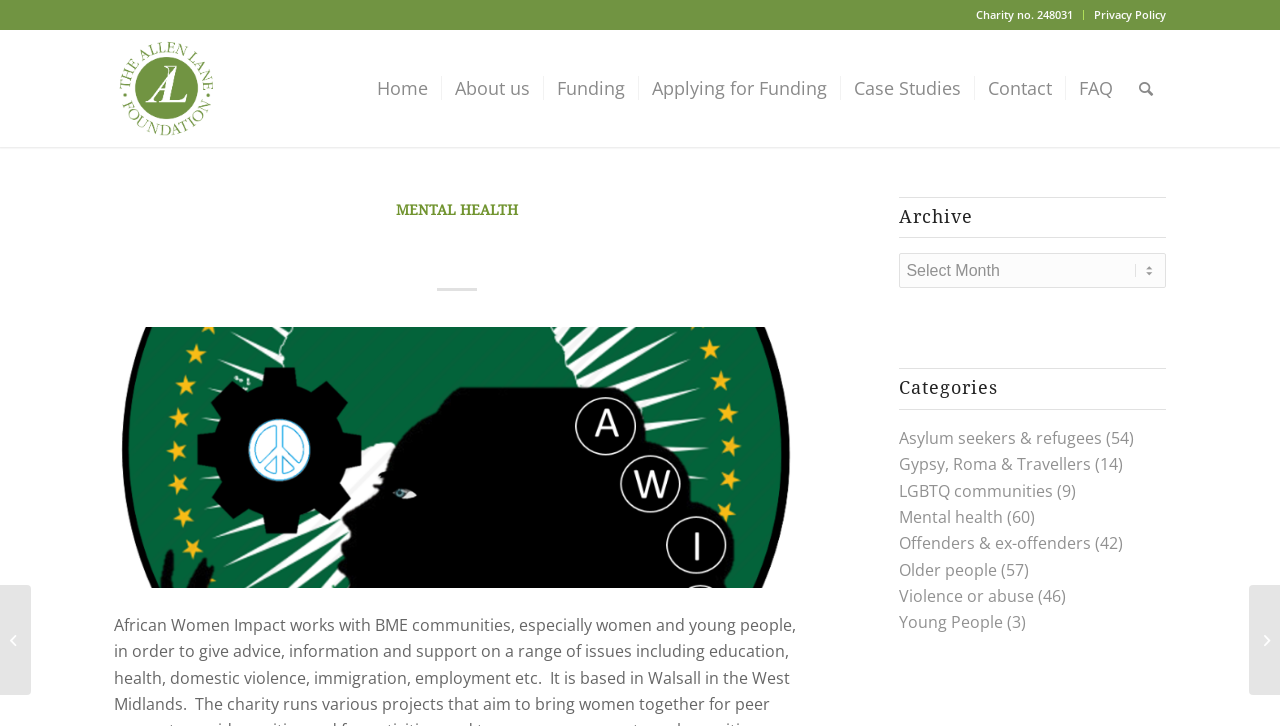Locate the bounding box coordinates of the area where you should click to accomplish the instruction: "Read about 'Mental health' case studies".

[0.703, 0.697, 0.784, 0.727]